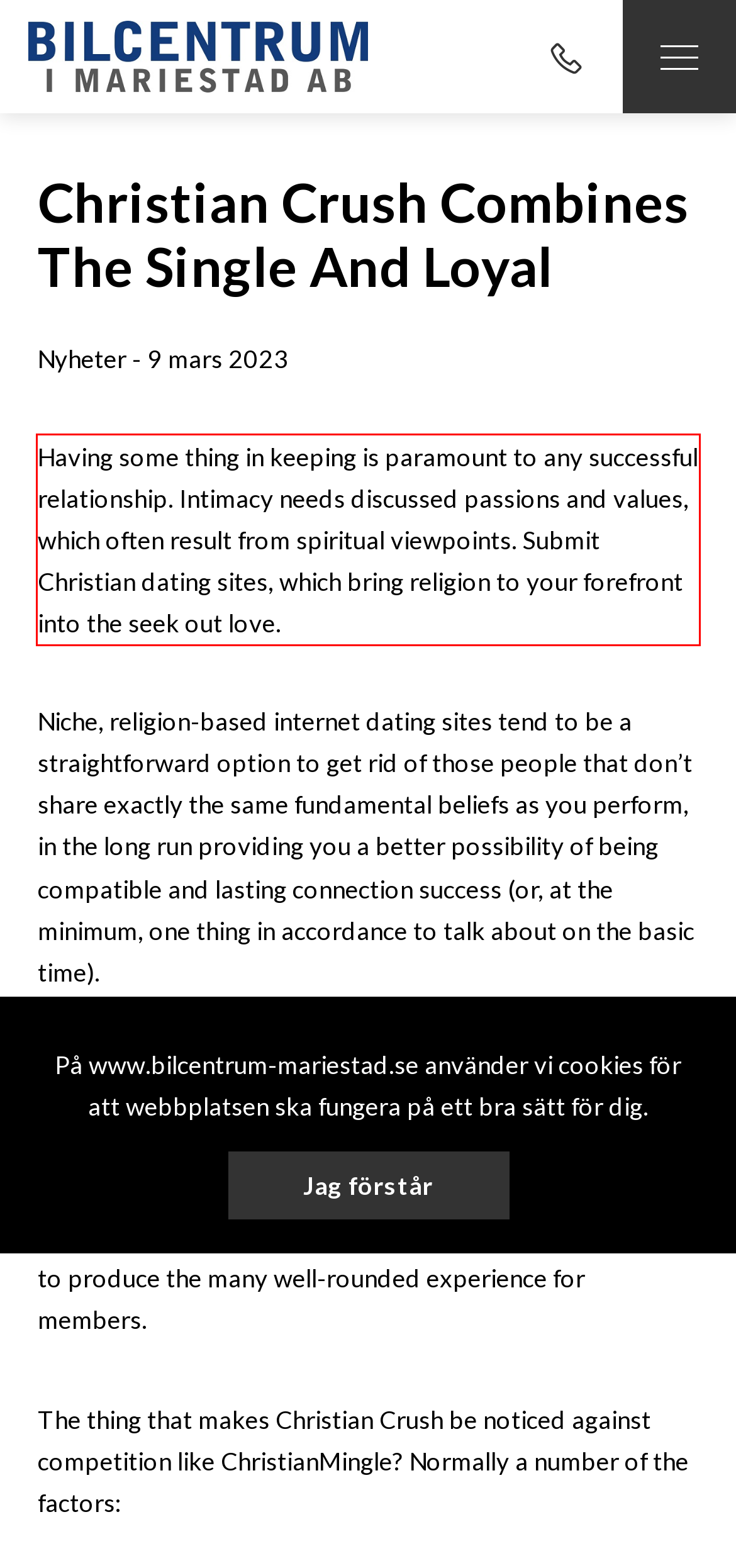Examine the webpage screenshot and use OCR to obtain the text inside the red bounding box.

Having some thing in keeping is paramount to any successful relationship. Intimacy needs discussed passions and values, which often result from spiritual viewpoints. Submit Christian dating sites, which bring religion to your forefront into the seek out love.